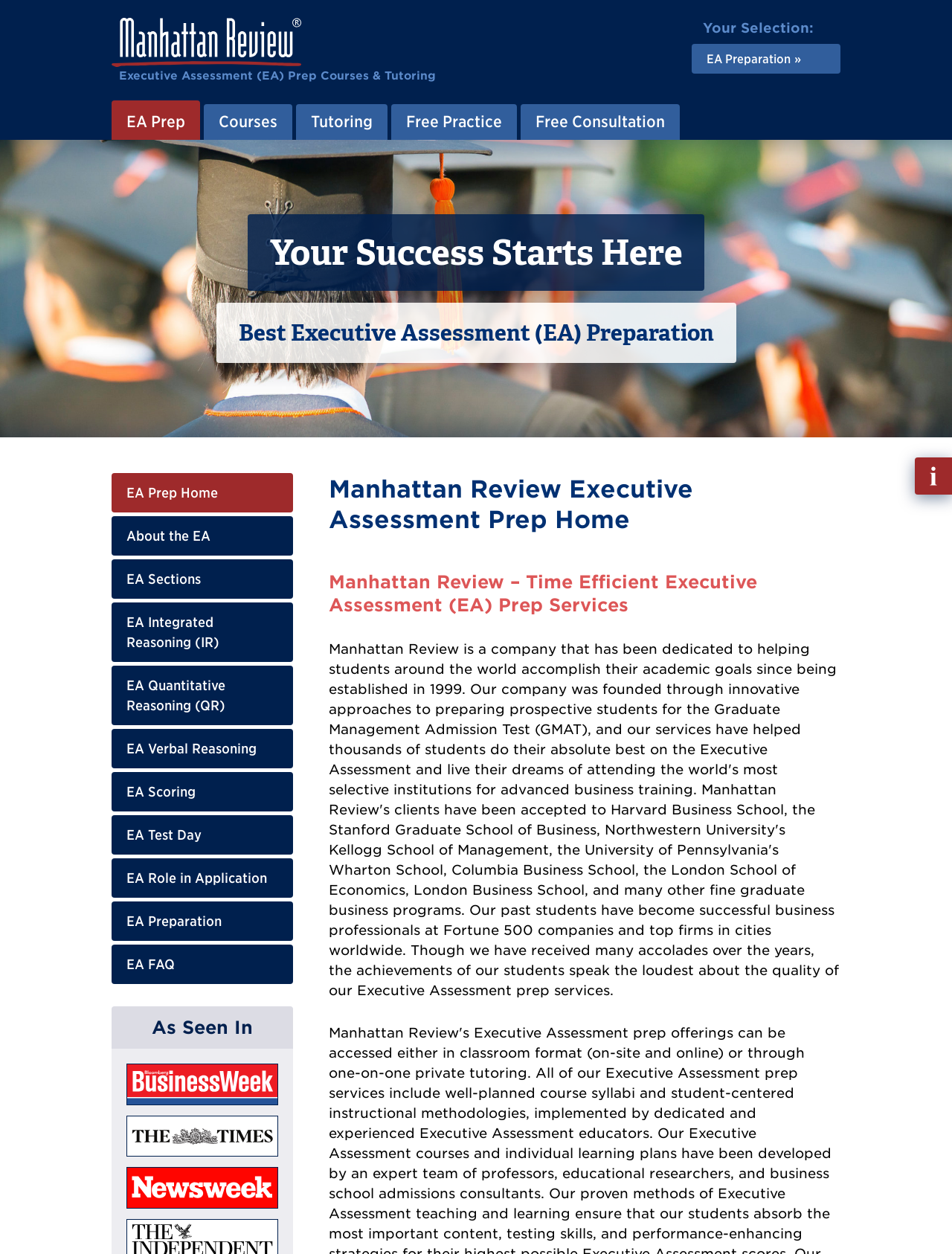Create an elaborate caption for the webpage.

The webpage is about Manhattan Review's Executive Assessment (EA) prep and tutoring services. At the top, there is a logo of Manhattan Review, accompanied by a link to the company's EA prep courses and tutoring. Below the logo, there is a menu with links to EA prep, courses, tutoring, free practice, and free consultation.

To the right of the menu, there is a section with a heading "Your Success Starts Here" and a brief introduction to the EA prep services. Below this section, there is a prominent heading "Best Executive Assessment (EA) Preparation" with a list of links to various EA-related topics, including EA prep home, about the EA, EA sections, and more.

Further down the page, there are two headings, "As Seen In" and "Manhattan Review Executive Assessment Prep Home", which suggest that the company has been featured in various publications and provides time-efficient EA prep services. At the bottom right corner of the page, there is a call-to-action link to fill out an information request form.

Overall, the webpage is well-organized and easy to navigate, with clear headings and concise text that effectively communicates the services offered by Manhattan Review.